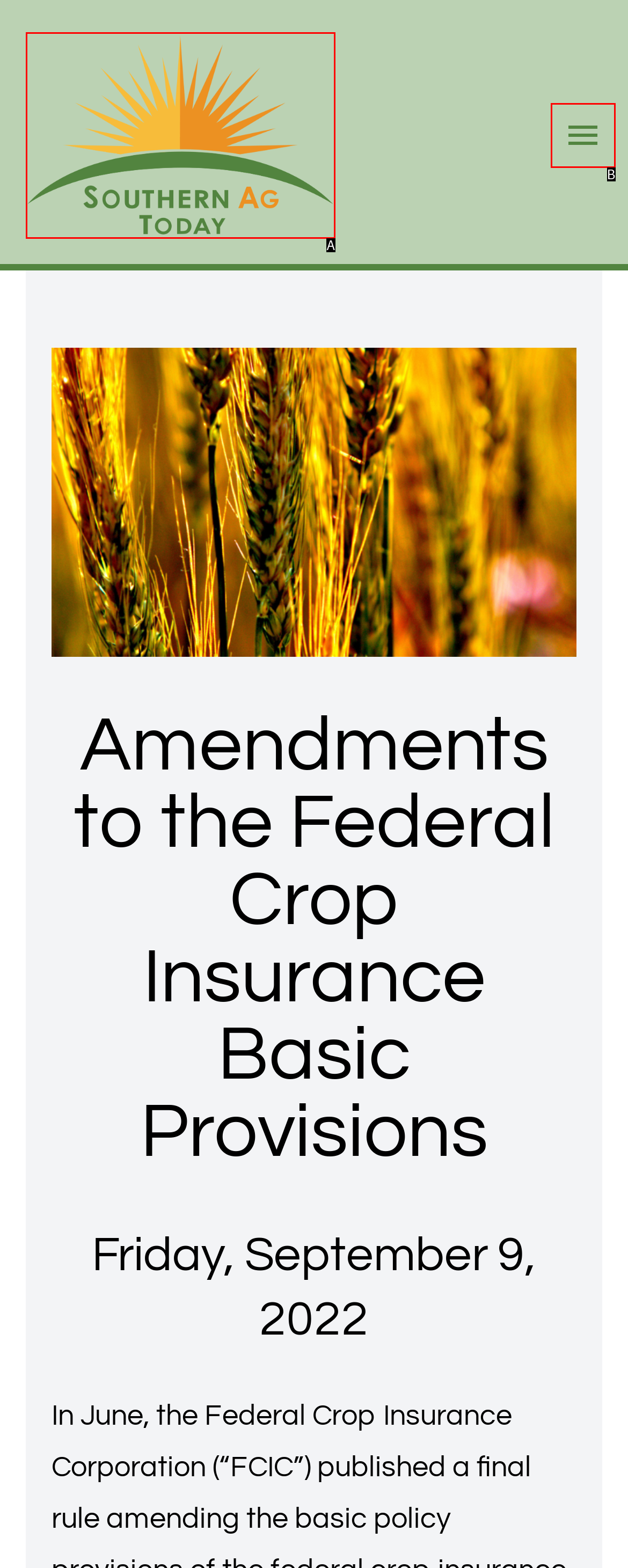Determine the HTML element that best matches this description: Open main menu from the given choices. Respond with the corresponding letter.

B